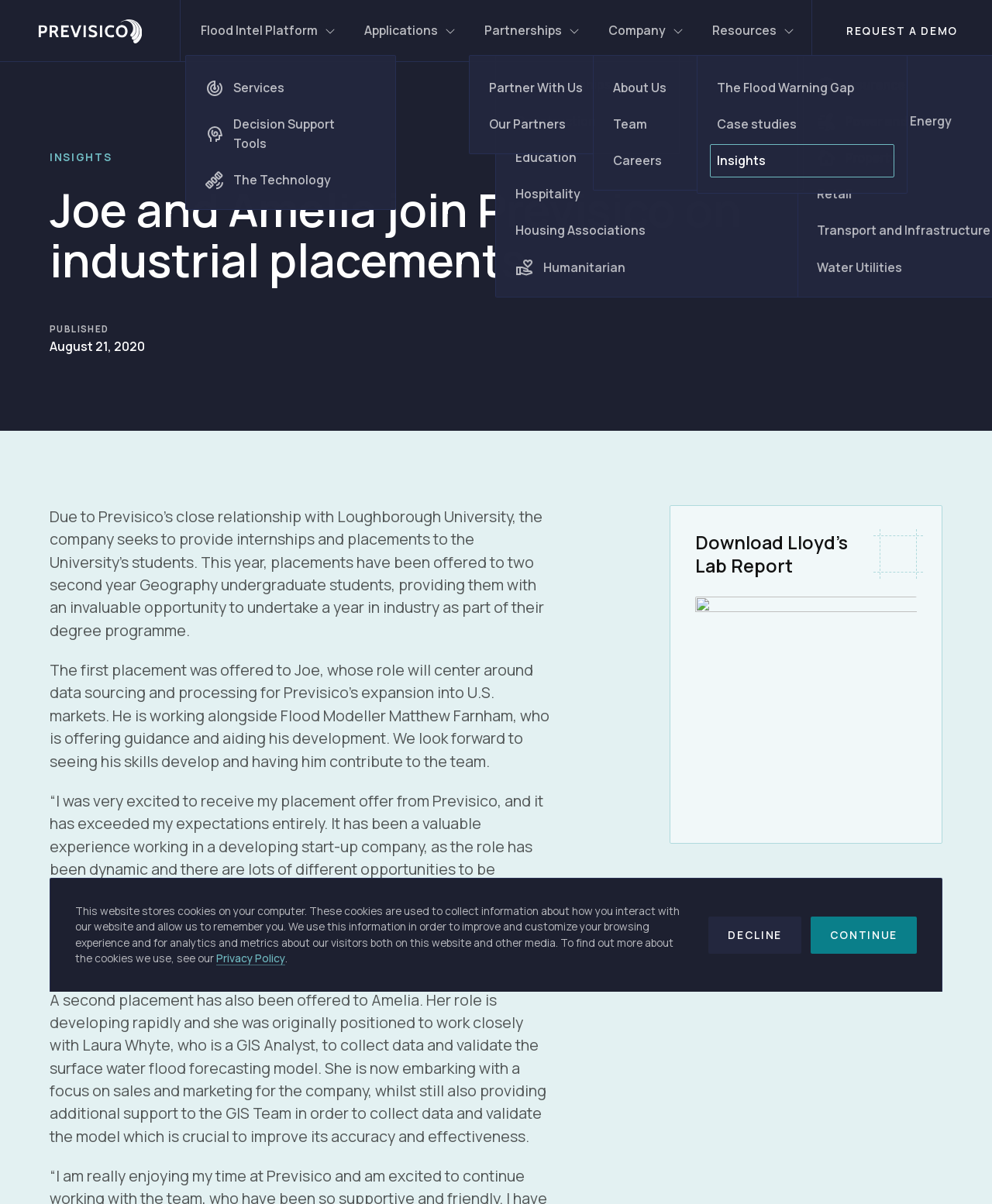Give the bounding box coordinates for the element described by: "action books".

None